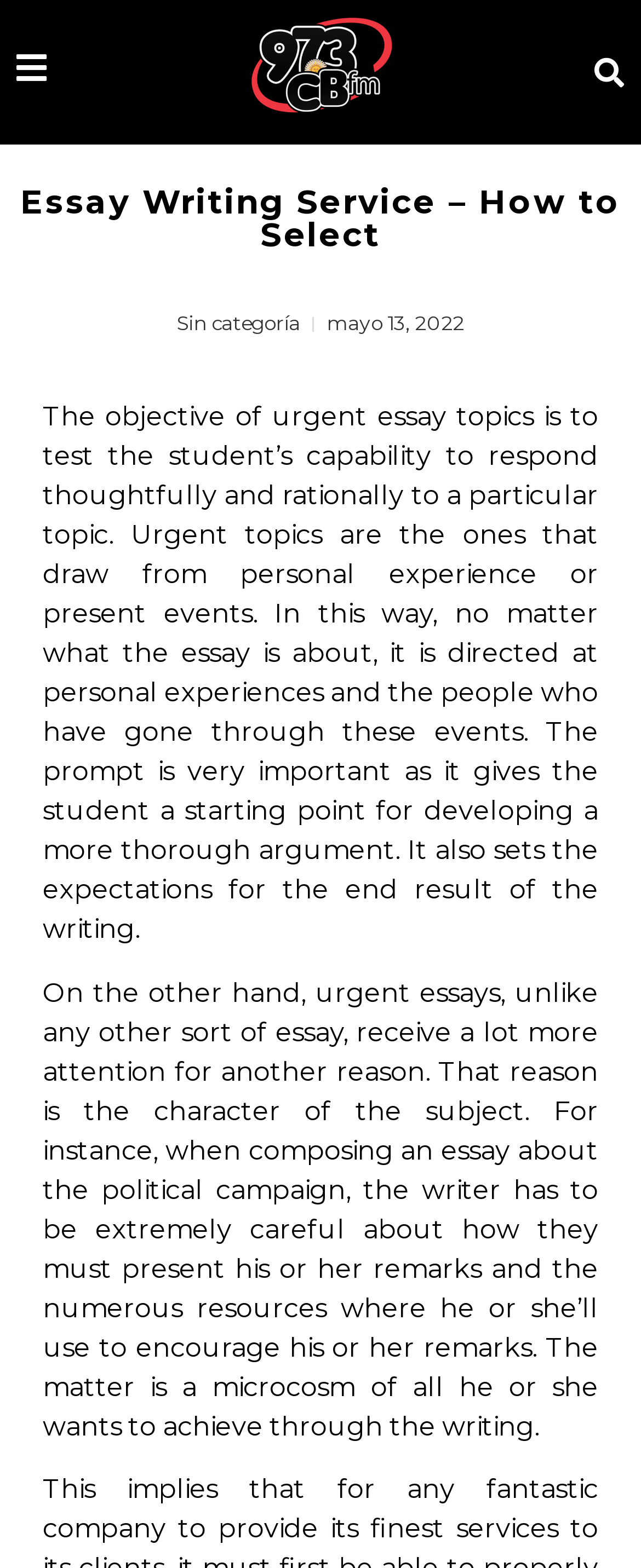Write an elaborate caption that captures the essence of the webpage.

The webpage is about an essay writing service, specifically discussing how to select urgent essay topics. At the top left corner, there is a button. Next to it, a link is positioned, followed by a search bar at the top right corner. The main heading "Essay Writing Service – How to Select" is centered at the top of the page.

Below the heading, a link "Sin categoría" is located, accompanied by a date "mayo 13, 2022" to its right. A paragraph of text starts below these elements, explaining the objective of urgent essay topics, which is to test a student's capability to respond thoughtfully and rationally to a particular topic. This paragraph is followed by another one, discussing the importance of the prompt in developing a thorough argument and setting expectations for the end result of the writing.

Further down, a third paragraph is positioned, contrasting urgent essays with other types of essays, highlighting the need for careful presentation of remarks and the use of resources to support arguments, especially when writing about sensitive topics like political campaigns.